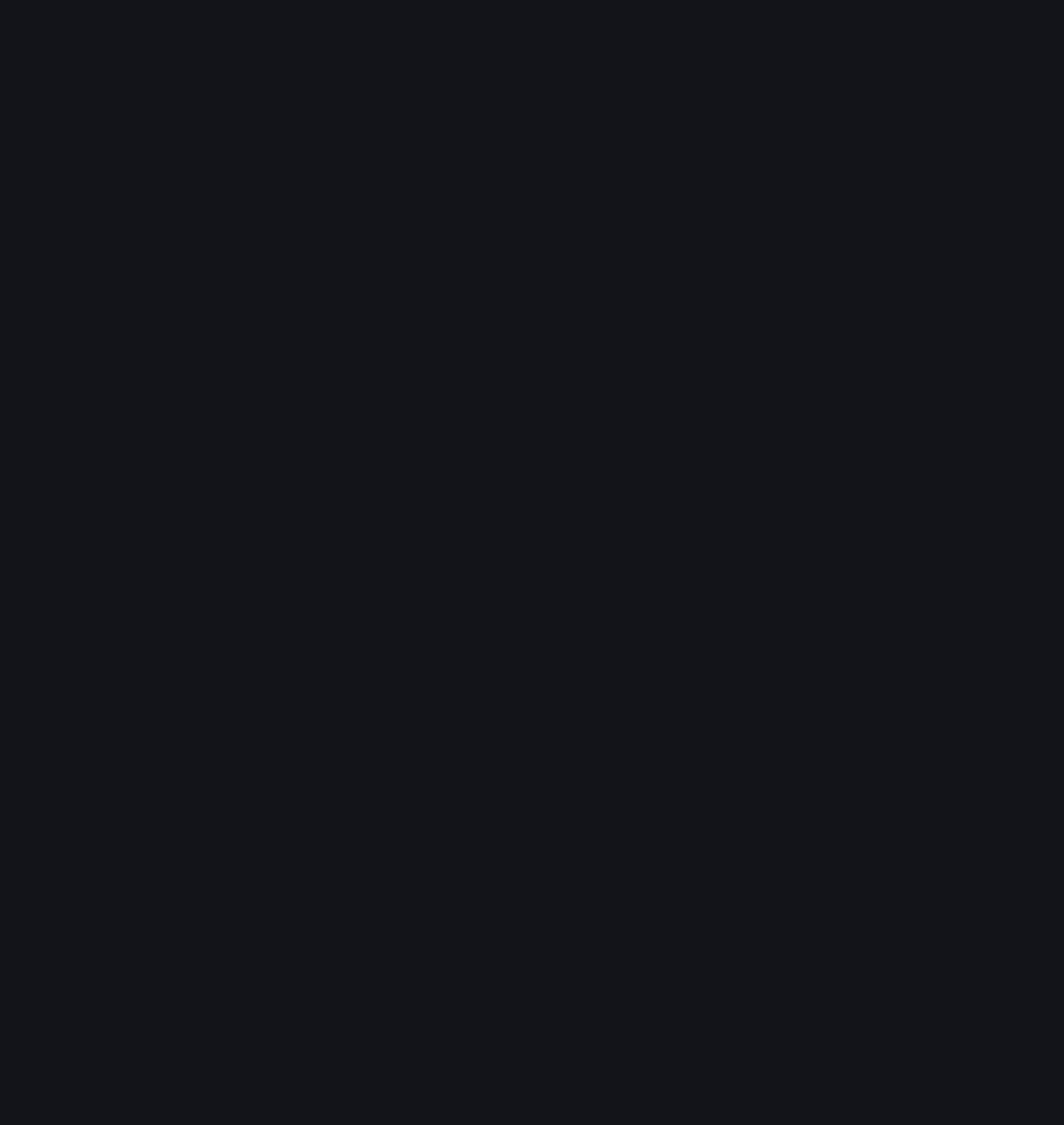What social media platforms can you follow the company on?
Look at the screenshot and provide an in-depth answer.

I found the social media links by looking at the 'Follow Us' heading and the corresponding links '' and '', which represent Facebook and Twitter icons respectively.